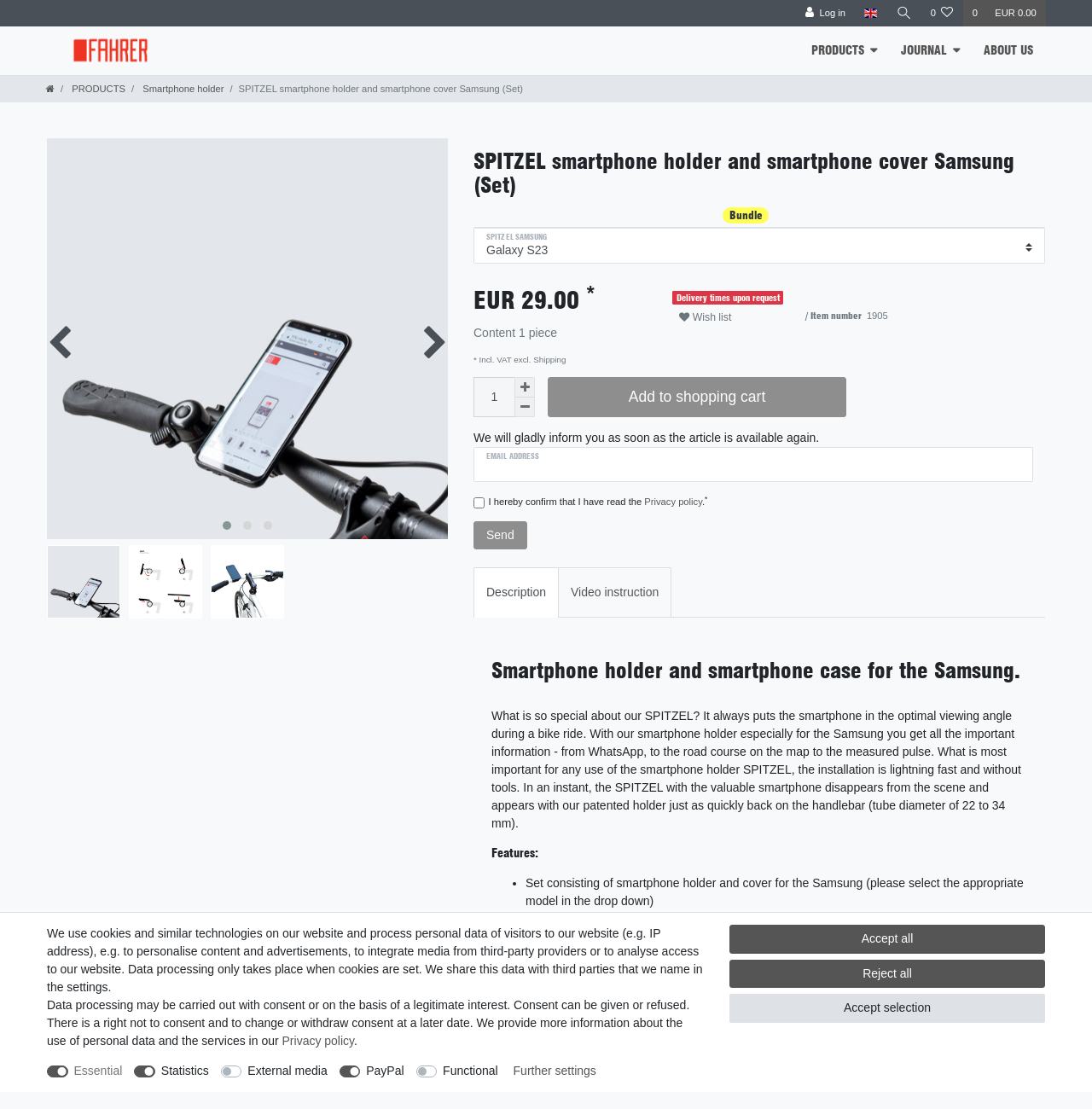Return the bounding box coordinates of the UI element that corresponds to this description: "aria-label="Country"". The coordinates must be given as four float numbers in the range of 0 and 1, [left, top, right, bottom].

[0.783, 0.0, 0.812, 0.024]